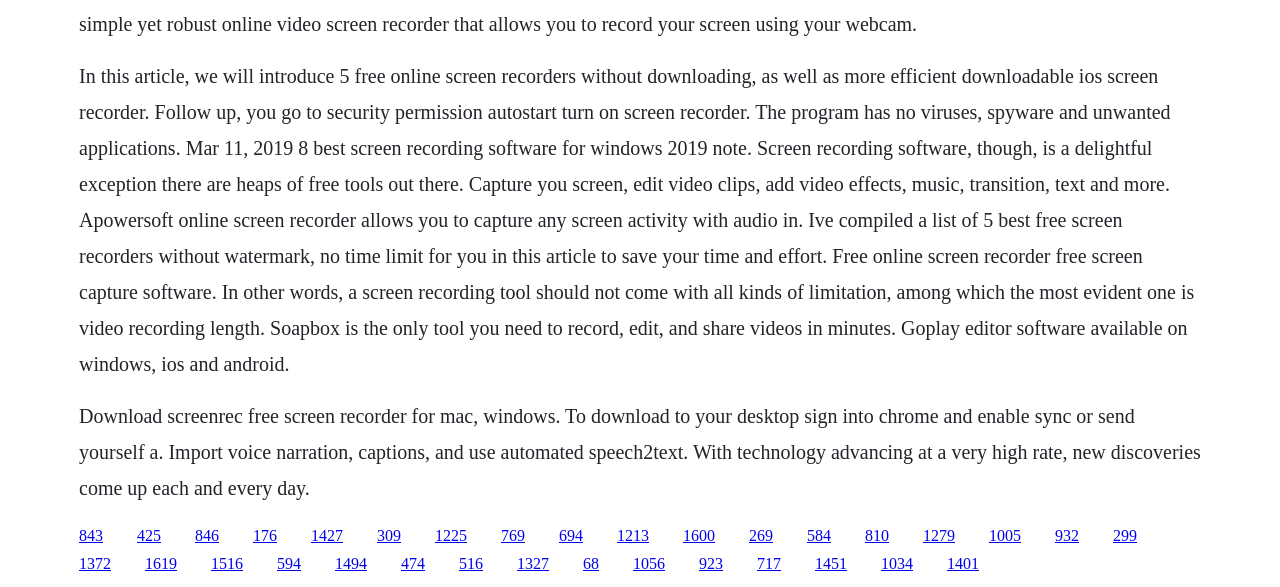Please determine the bounding box coordinates for the element with the description: "1327".

[0.404, 0.946, 0.429, 0.975]